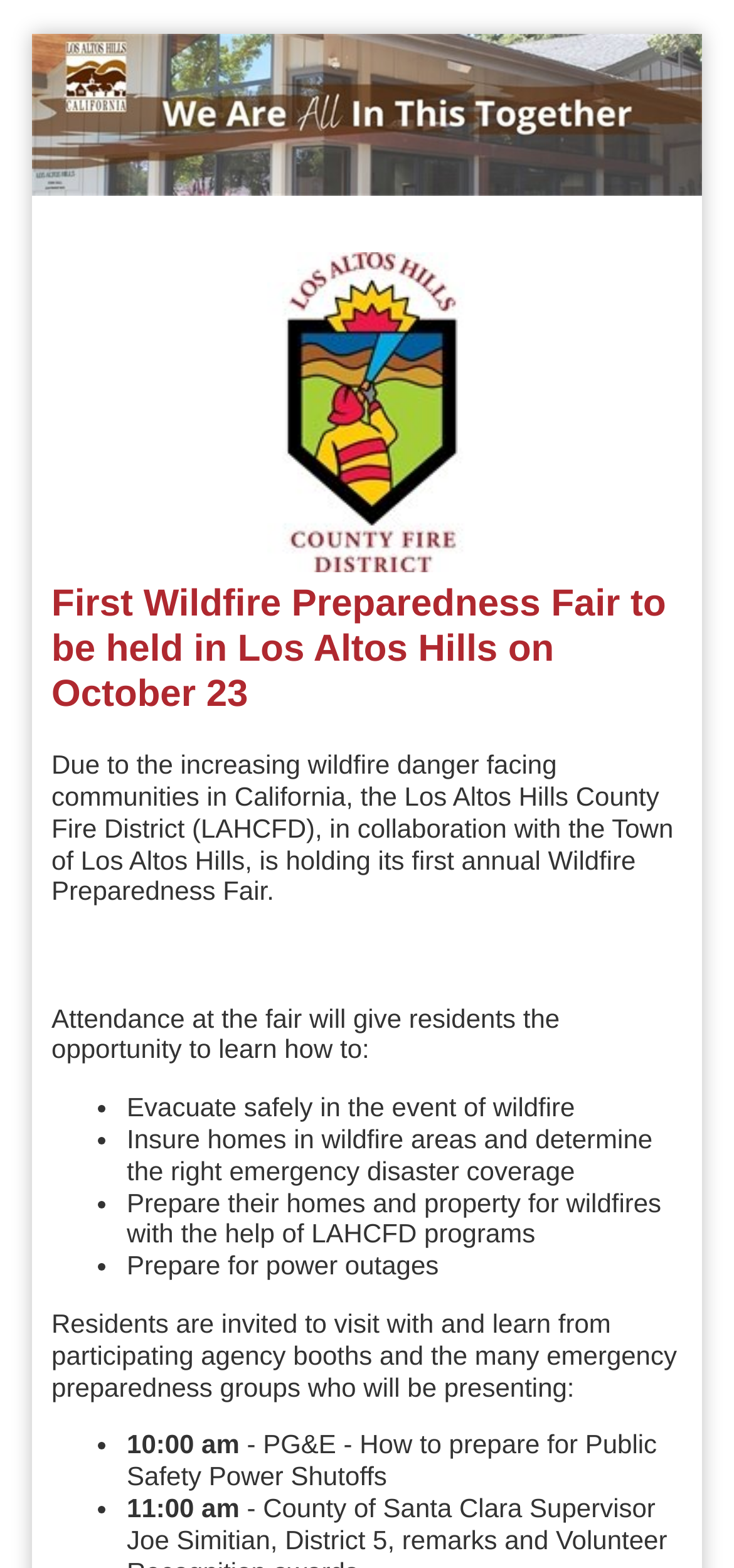What is the role of LAHCFD in the fair?
Can you provide an in-depth and detailed response to the question?

LAHCFD is mentioned as an organization that will be helping residents prepare their homes and properties for wildfires through their programs, as indicated by the bullet point 'Prepare their homes and property for wildfires with the help of LAHCFD programs'.